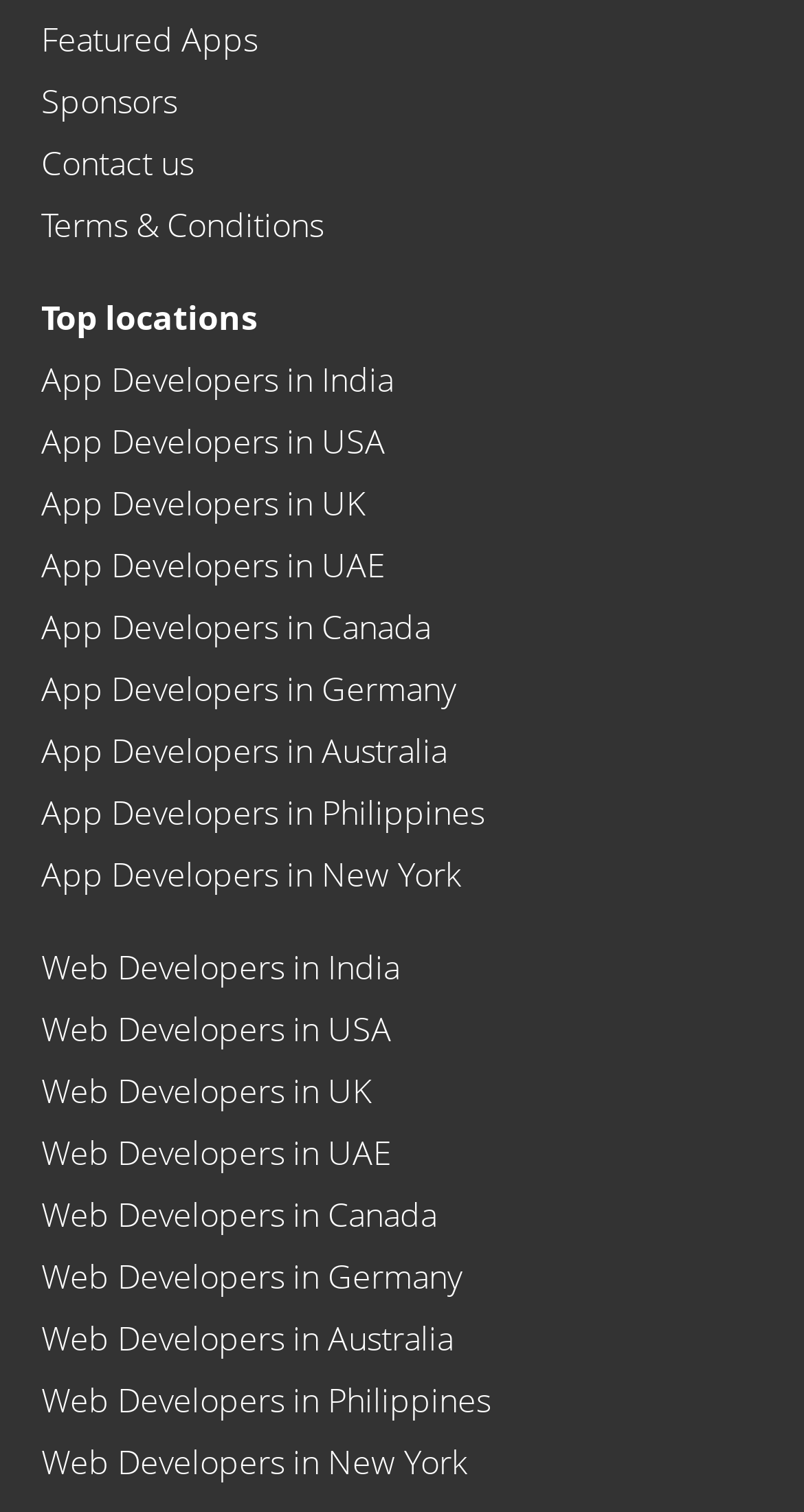Provide the bounding box coordinates for the UI element described in this sentence: "Sponsors". The coordinates should be four float values between 0 and 1, i.e., [left, top, right, bottom].

[0.051, 0.052, 0.233, 0.082]